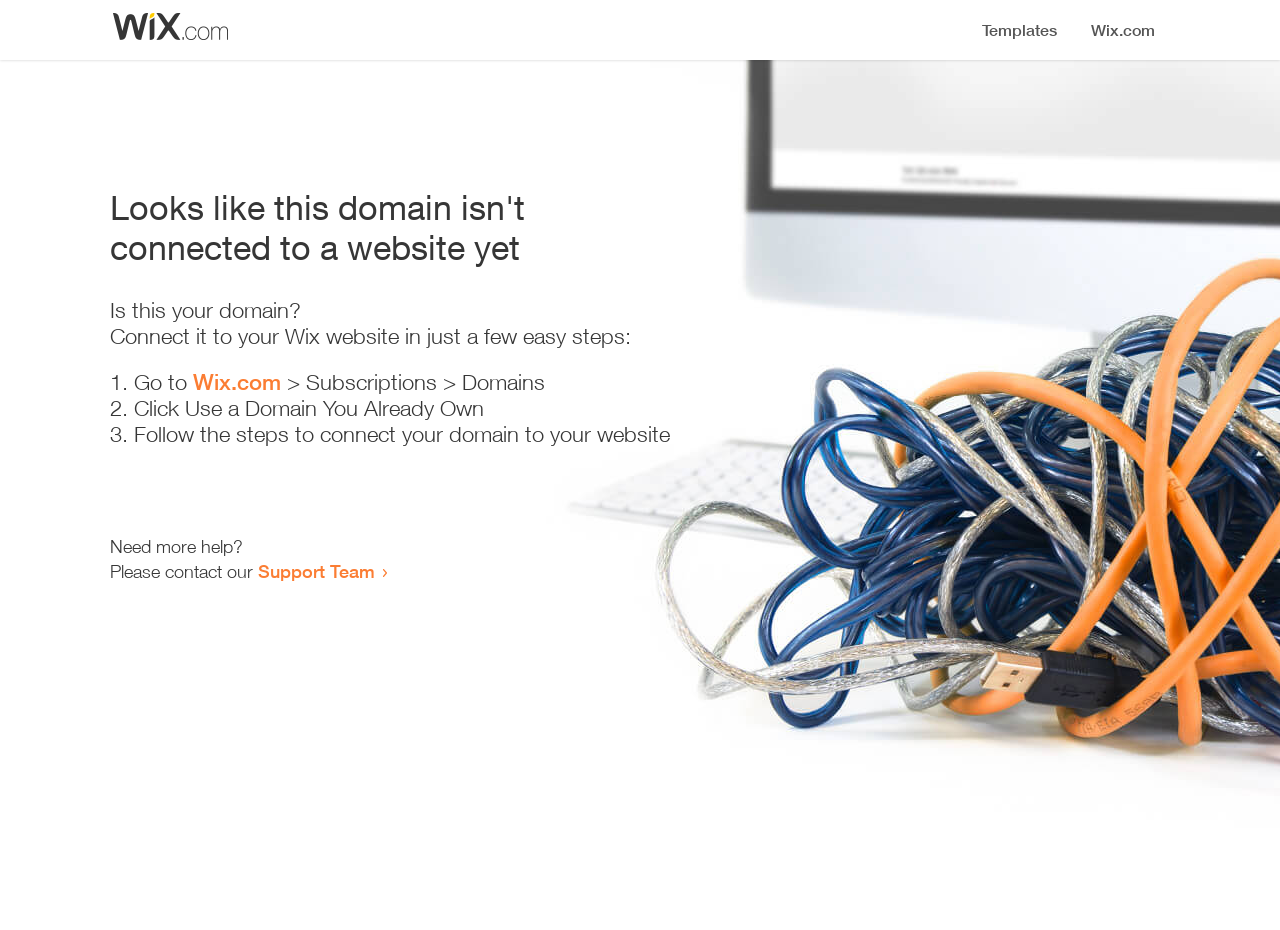Please respond in a single word or phrase: 
What is the user required to do at Wix.com?

Go to Subscriptions > Domains